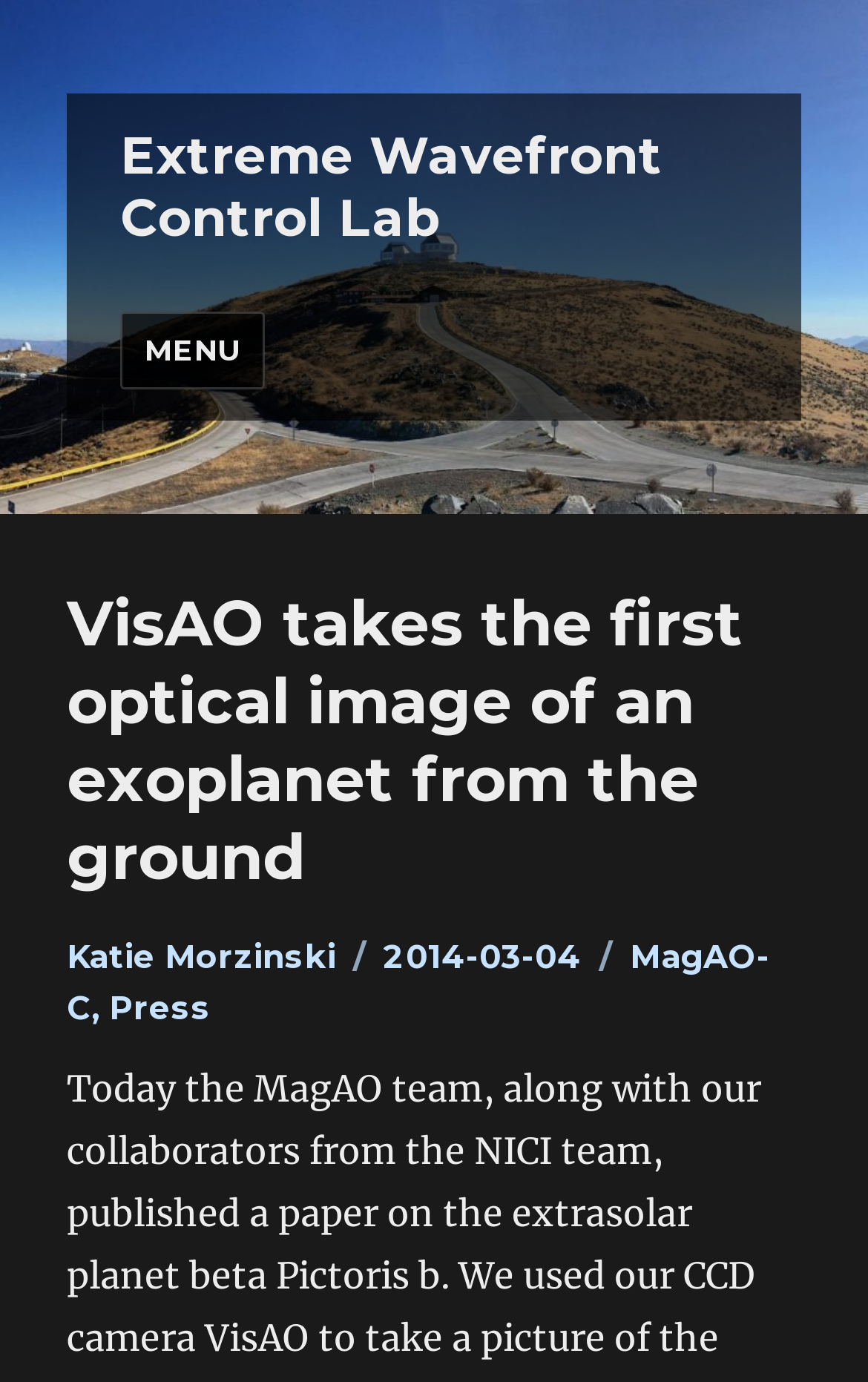Answer the question briefly using a single word or phrase: 
What is one of the categories of the article?

MagAO-C